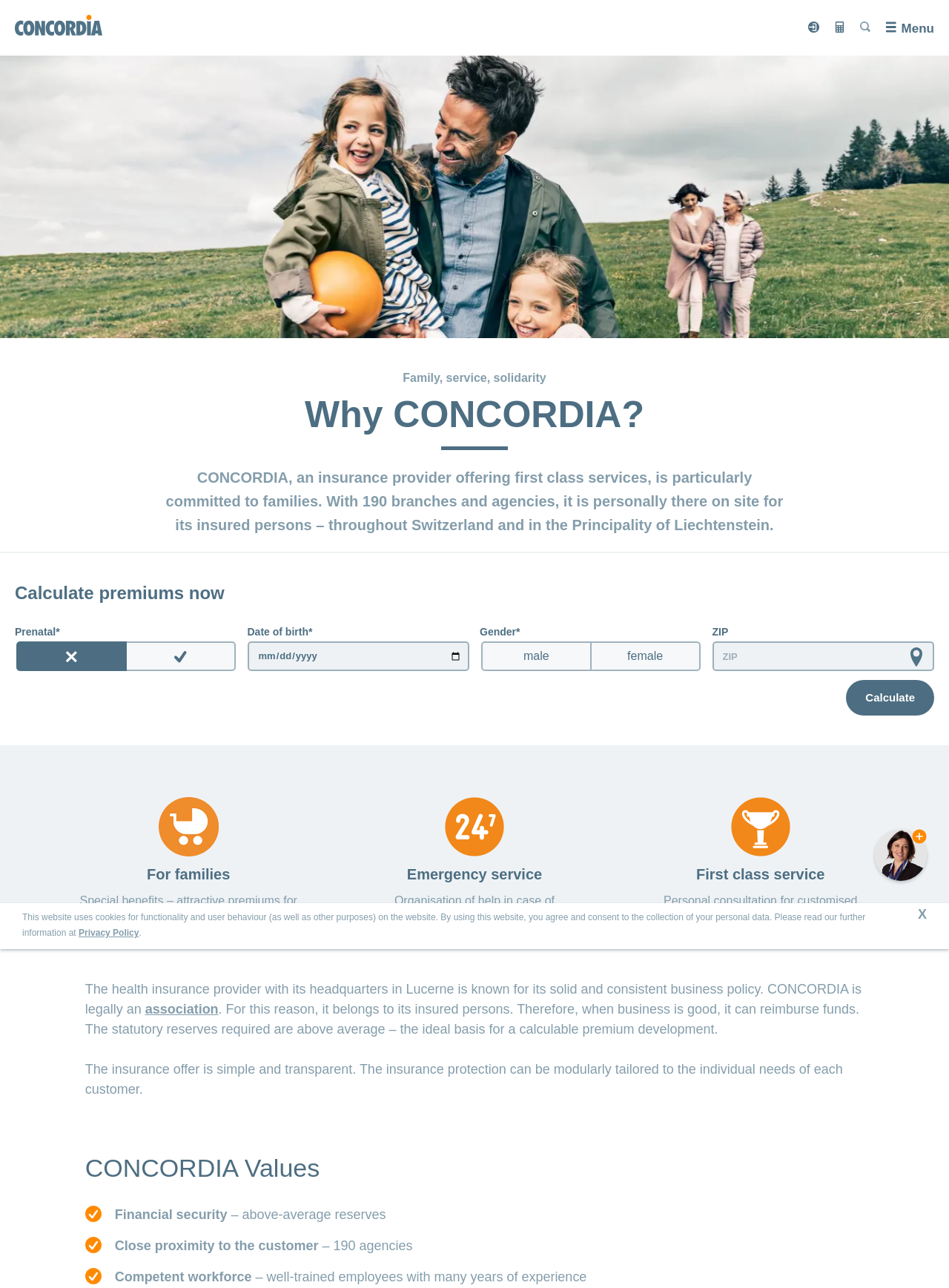Please specify the bounding box coordinates of the clickable region necessary for completing the following instruction: "Click on the Concordia Logo". The coordinates must consist of four float numbers between 0 and 1, i.e., [left, top, right, bottom].

[0.016, 0.012, 0.108, 0.031]